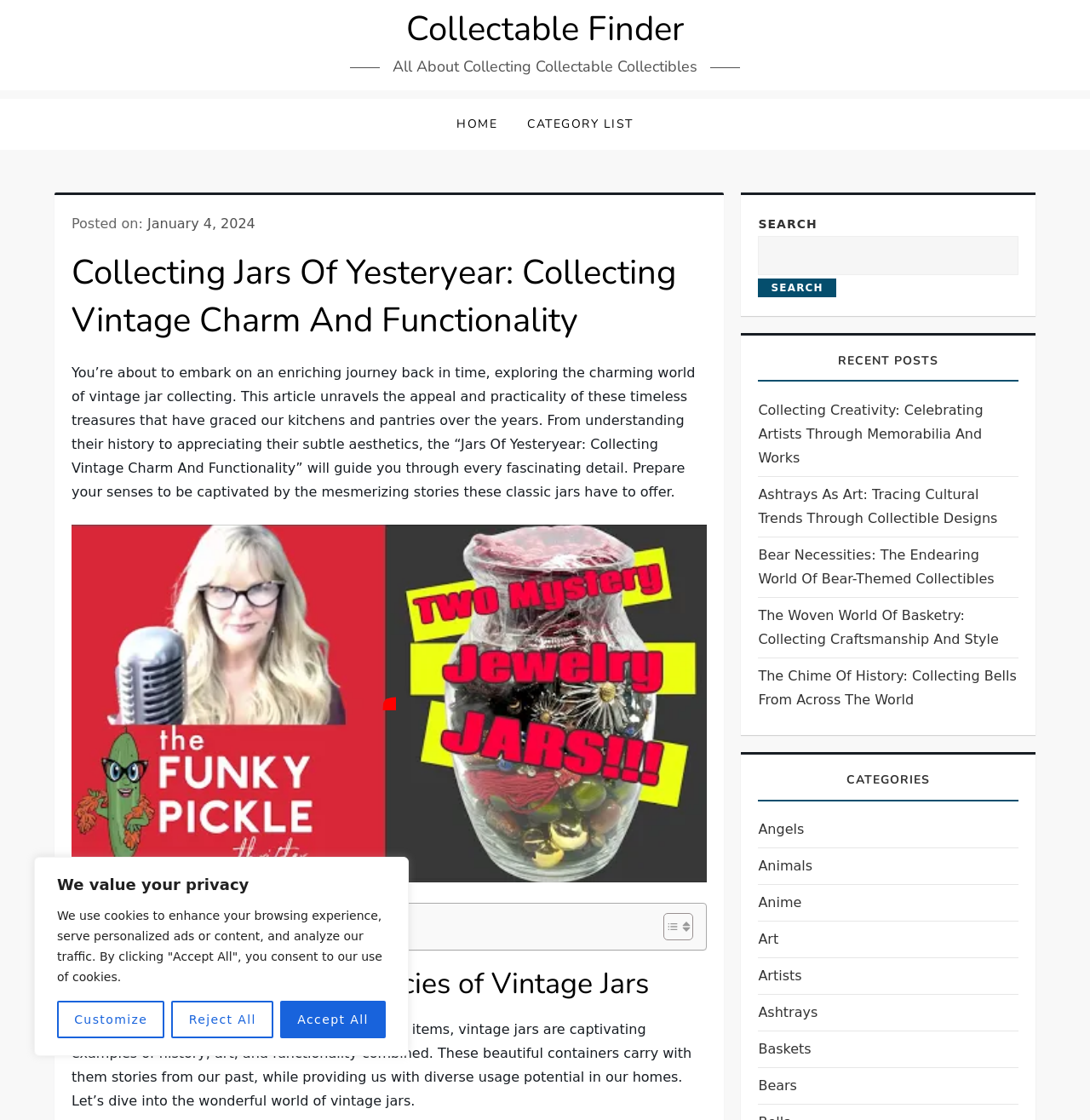How many categories are listed?
Please provide a comprehensive and detailed answer to the question.

The webpage lists 8 categories, which are 'Angels', 'Animals', 'Anime', 'Art', 'Artists', 'Ashtrays', 'Baskets', and 'Bears'.